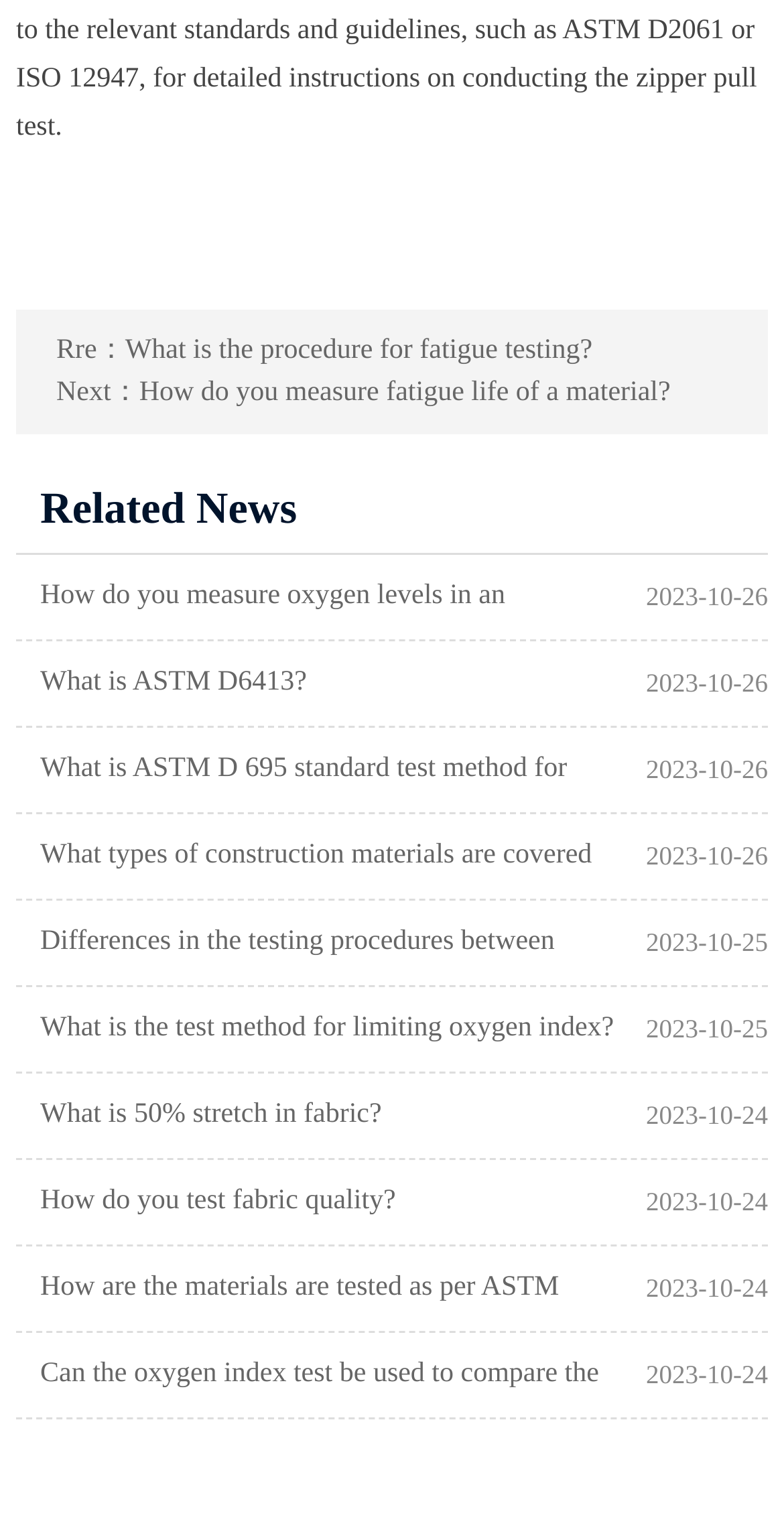Use a single word or phrase to answer this question: 
What is the category of the news?

Related News